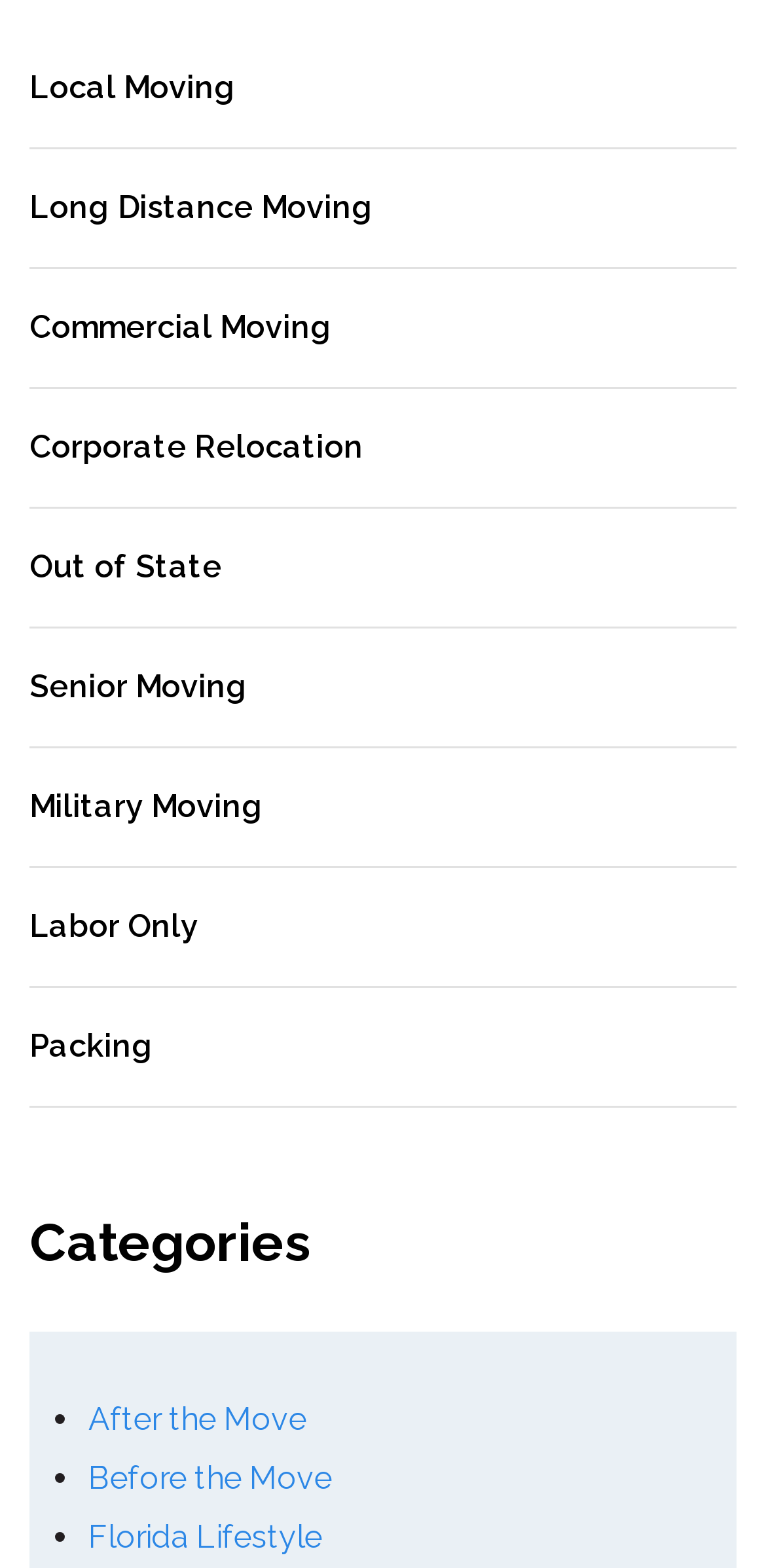Provide the bounding box coordinates of the UI element that matches the description: "Senior Moving".

[0.038, 0.401, 0.962, 0.477]